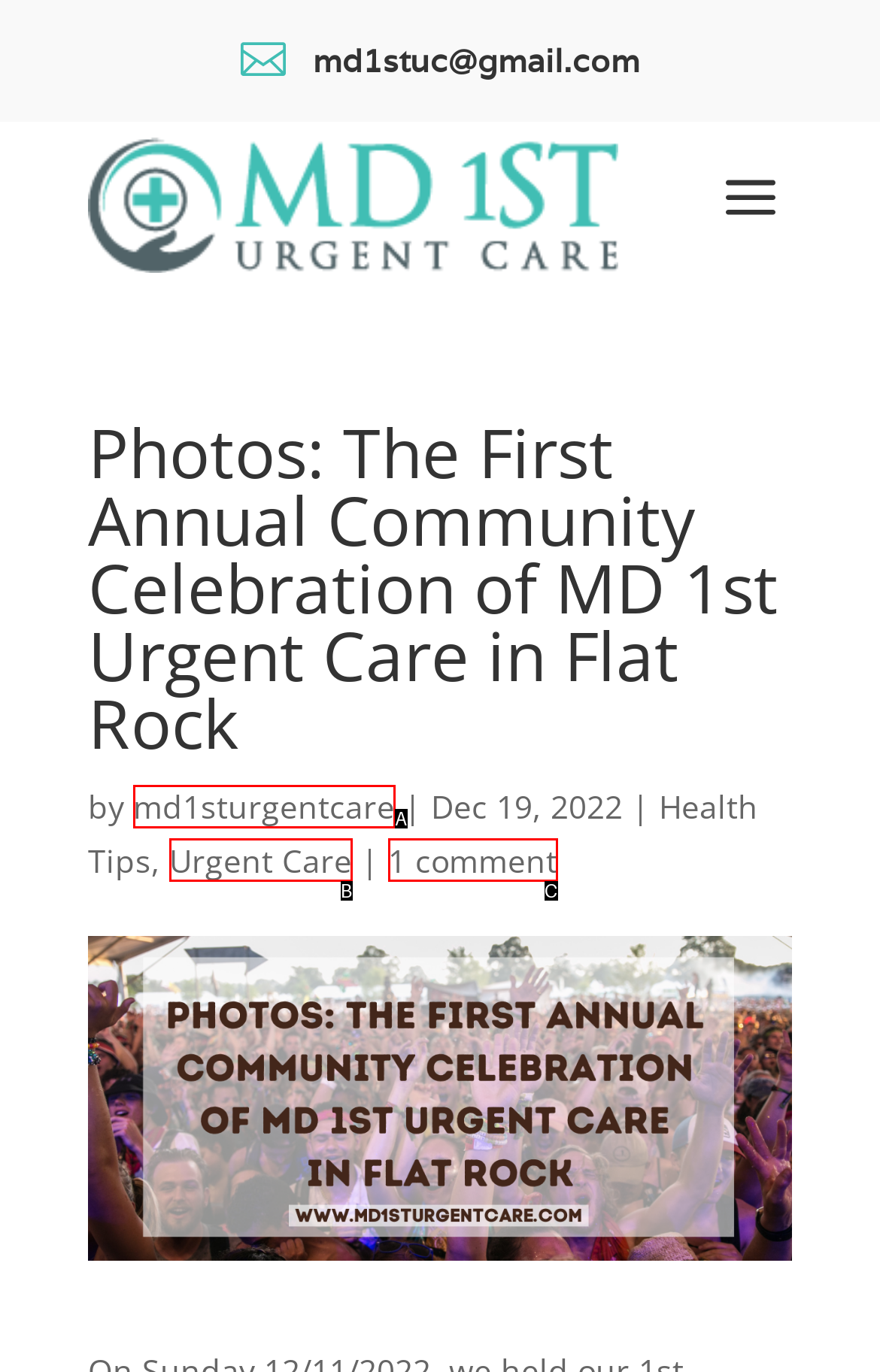Using the description: md1sturgentcare
Identify the letter of the corresponding UI element from the choices available.

A